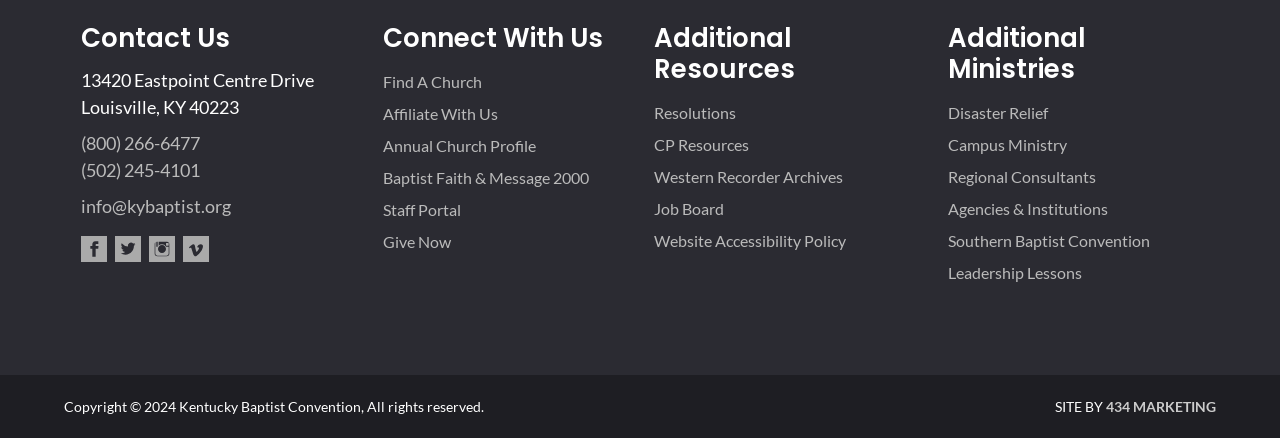Please find the bounding box for the UI element described by: "twitter".

[0.09, 0.538, 0.11, 0.598]